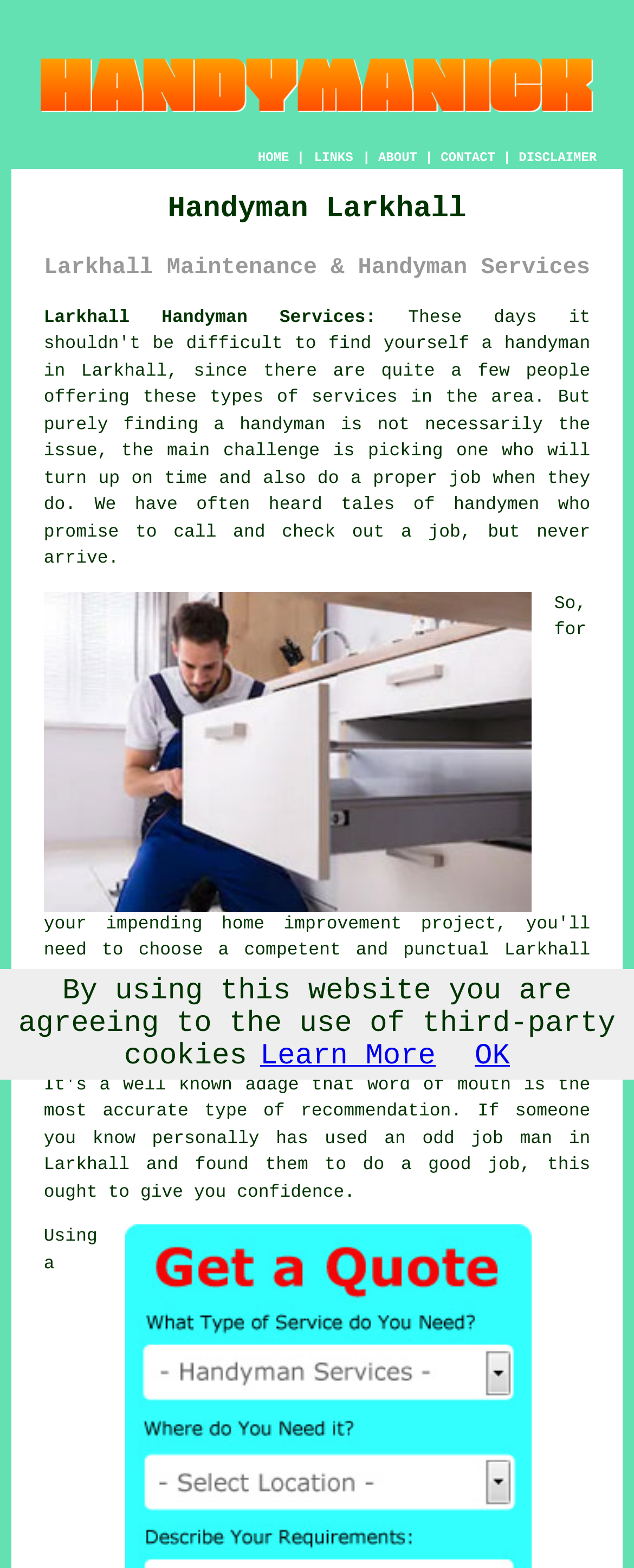Locate the bounding box of the UI element described by: "an odd job man" in the given webpage screenshot.

[0.606, 0.72, 0.871, 0.733]